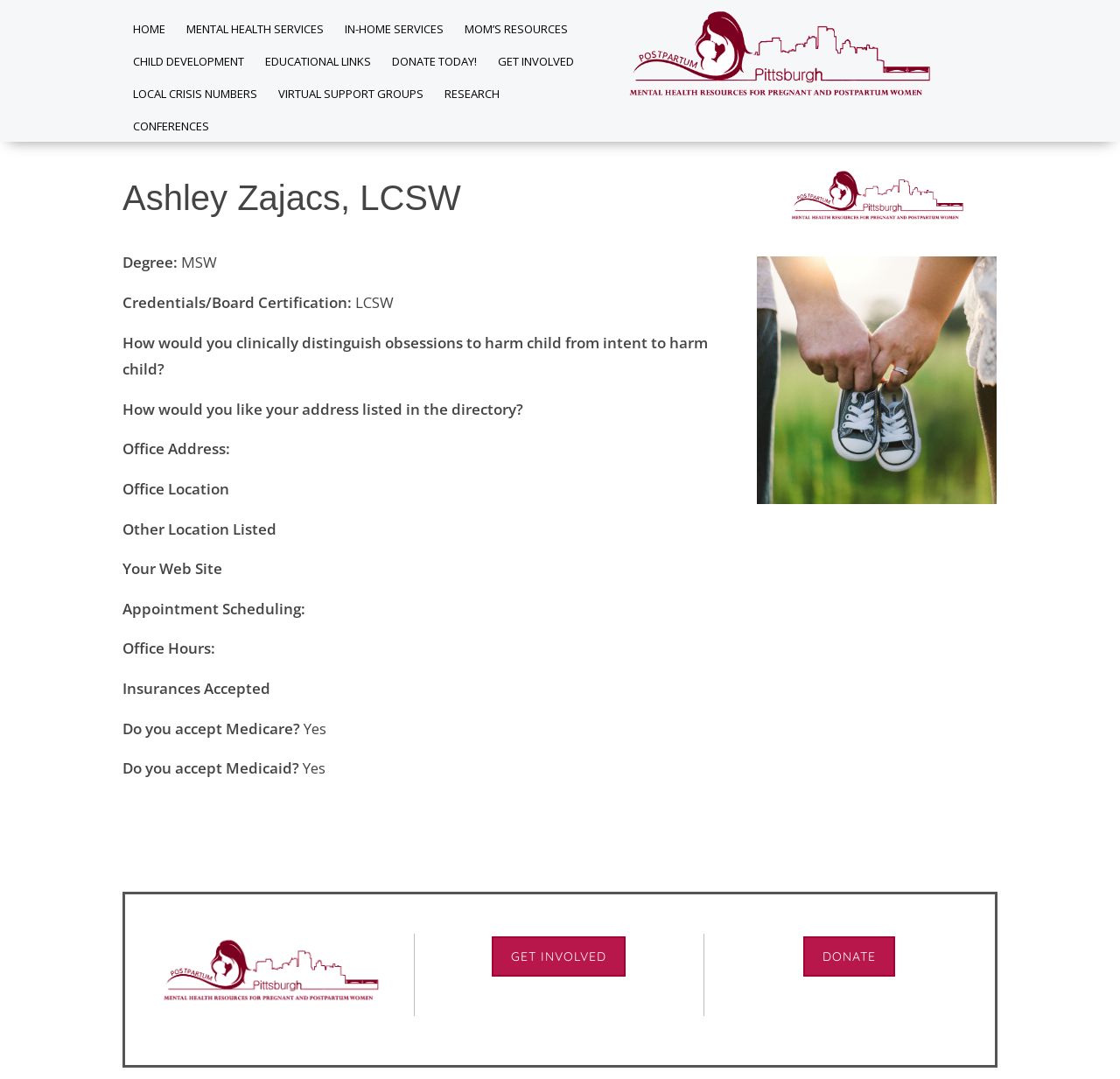Find the bounding box coordinates of the clickable area required to complete the following action: "Read the article '50 Exclusive Xitsonga Baby Names For Boys And Girls'".

None